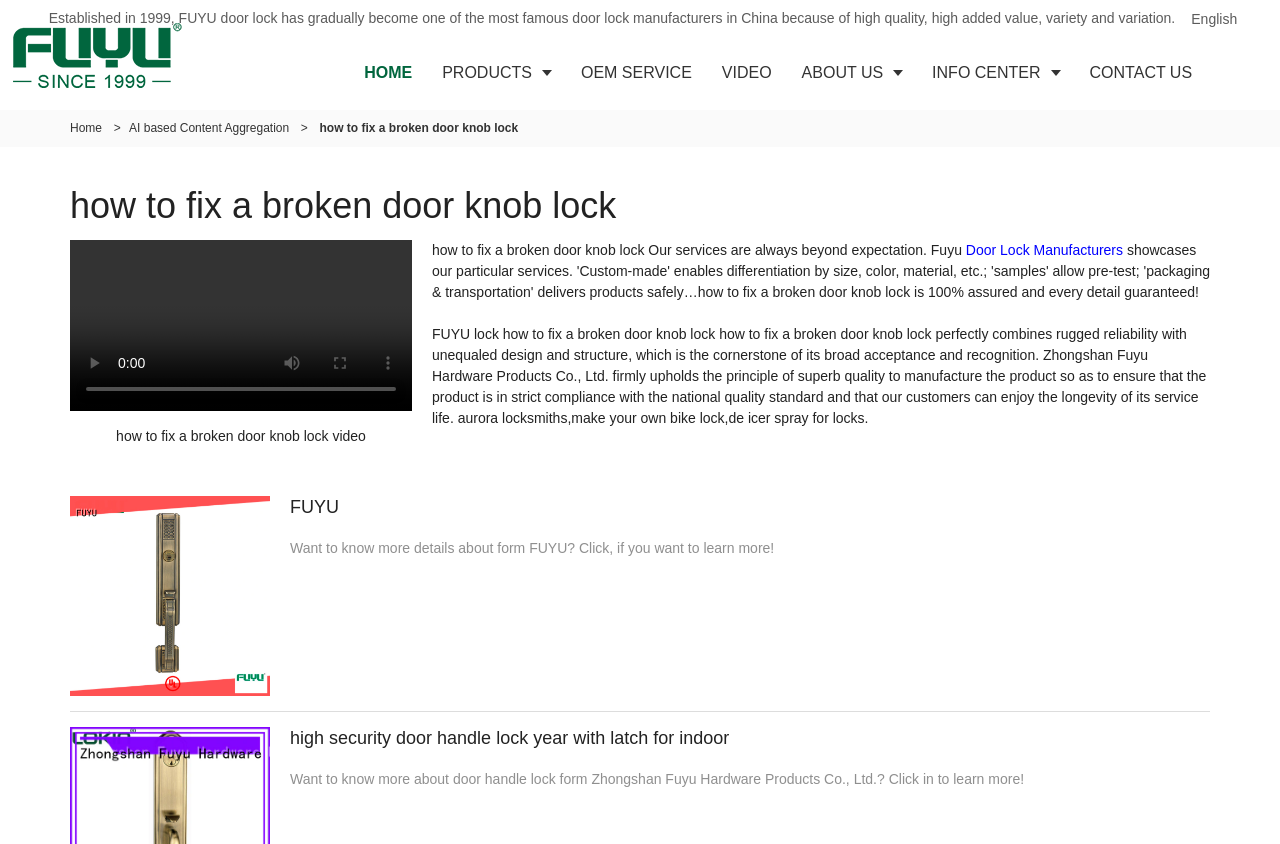Articulate a complete and detailed caption of the webpage elements.

This webpage is about Fuyu Hardware, a door lock manufacturer in China, and specifically focuses on how to fix a broken door knob lock. At the top of the page, there is a heading that reads "how to fix a broken door knob lock" and a link with the same text. Below this, there is a brief introduction to Fuyu door lock, established in 1999, which has become one of the most famous door lock manufacturers in China due to its high quality, high added value, variety, and variation.

To the top right, there are several links, including "HOME", "PRODUCTS", "OEM SERVICE", "VIDEO", "ABOUT US", "INFO CENTER", and "CONTACT US". Below these links, there is a smaller link to "Home" and a series of links and static text that appear to be a breadcrumb trail, leading to the current page about fixing a broken door knob lock.

The main content of the page is divided into two sections. On the left, there is a video player with several buttons, including play, mute, enter full screen, and show more media controls. The video is about how to fix a broken door knob lock. Below the video player, there is a slider to scrub through the video timeline.

On the right, there is a section of text that describes Fuyu lock's services and products. It mentions that Fuyu lock combines rugged reliability with unequaled design and structure, making it a highly accepted and recognized product. The text also mentions that Fuyu Hardware Products Co., Ltd. upholds the principle of superb quality to manufacture the product, ensuring that it meets national quality standards and provides a long service life. There are also several keywords mentioned, including "aurora locksmiths", "make your own bike lock", and "de icer spray for locks".

At the bottom of the page, there is a link to learn more about Fuyu, accompanied by an image of the Fuyu logo.